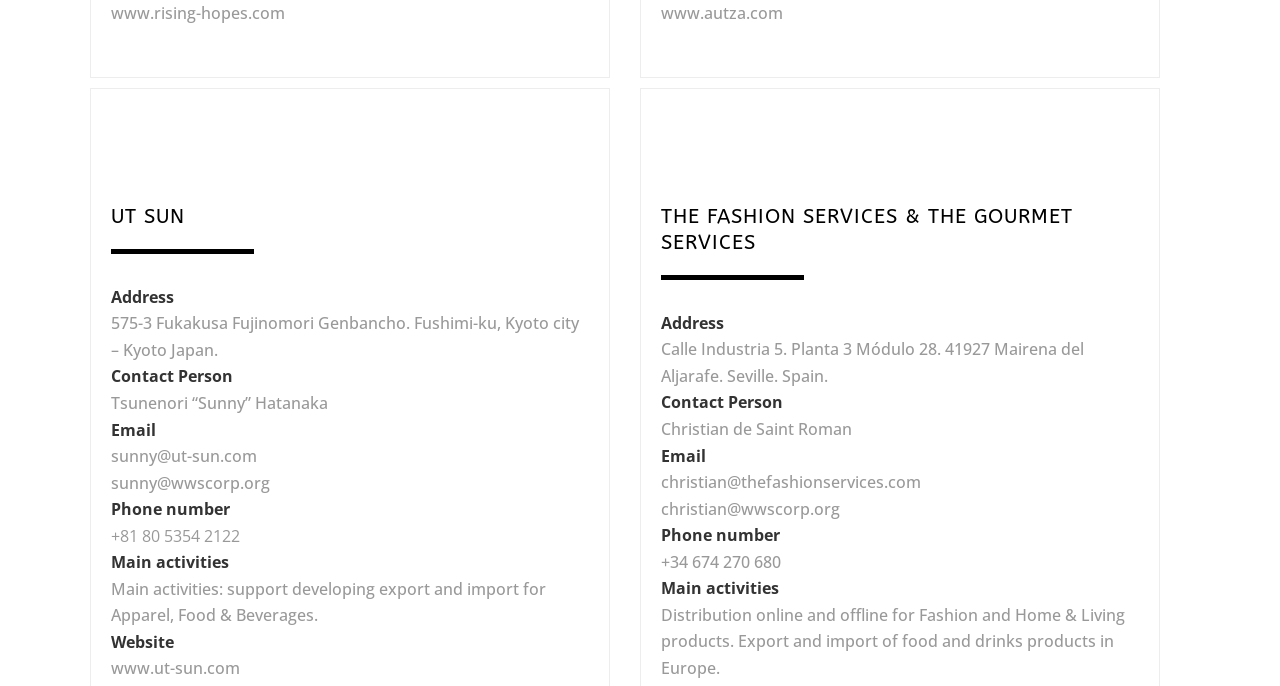Based on the element description www.autza.com, identify the bounding box coordinates for the UI element. The coordinates should be in the format (top-left x, top-left y, bottom-right x, bottom-right y) and within the 0 to 1 range.

[0.516, 0.003, 0.612, 0.035]